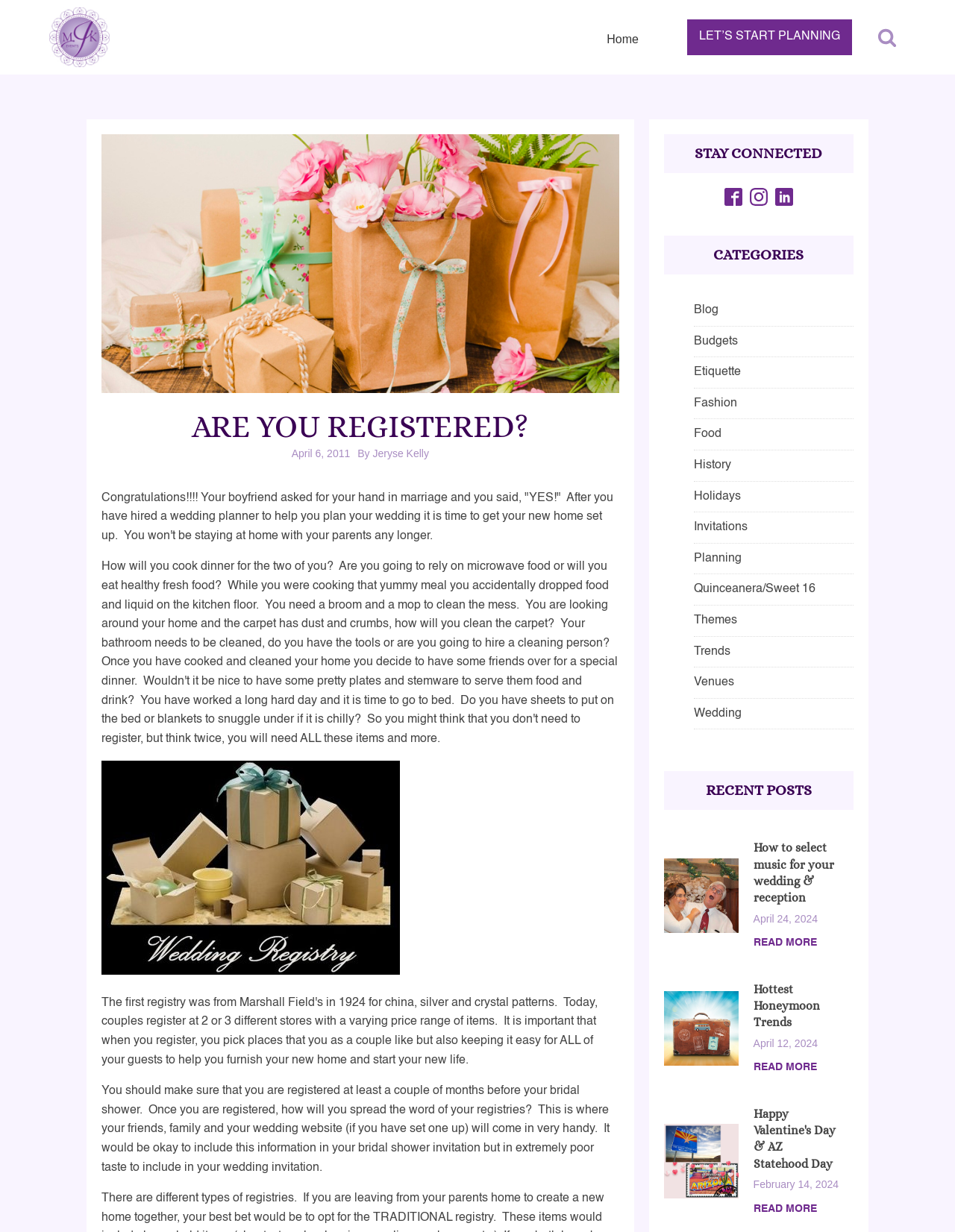How many social media links are available?
Please provide a comprehensive answer based on the information in the image.

The social media links can be found in the middle-right section of the webpage, where the 'STAY CONNECTED' text is located. There are three social media links: 'Visit our Facebook', 'Visit our Instagram', and 'Visit our LinkedIn'.